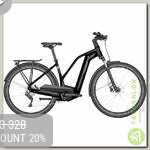What is the original price of the bike before the discount?
Using the image as a reference, answer with just one word or a short phrase.

3998